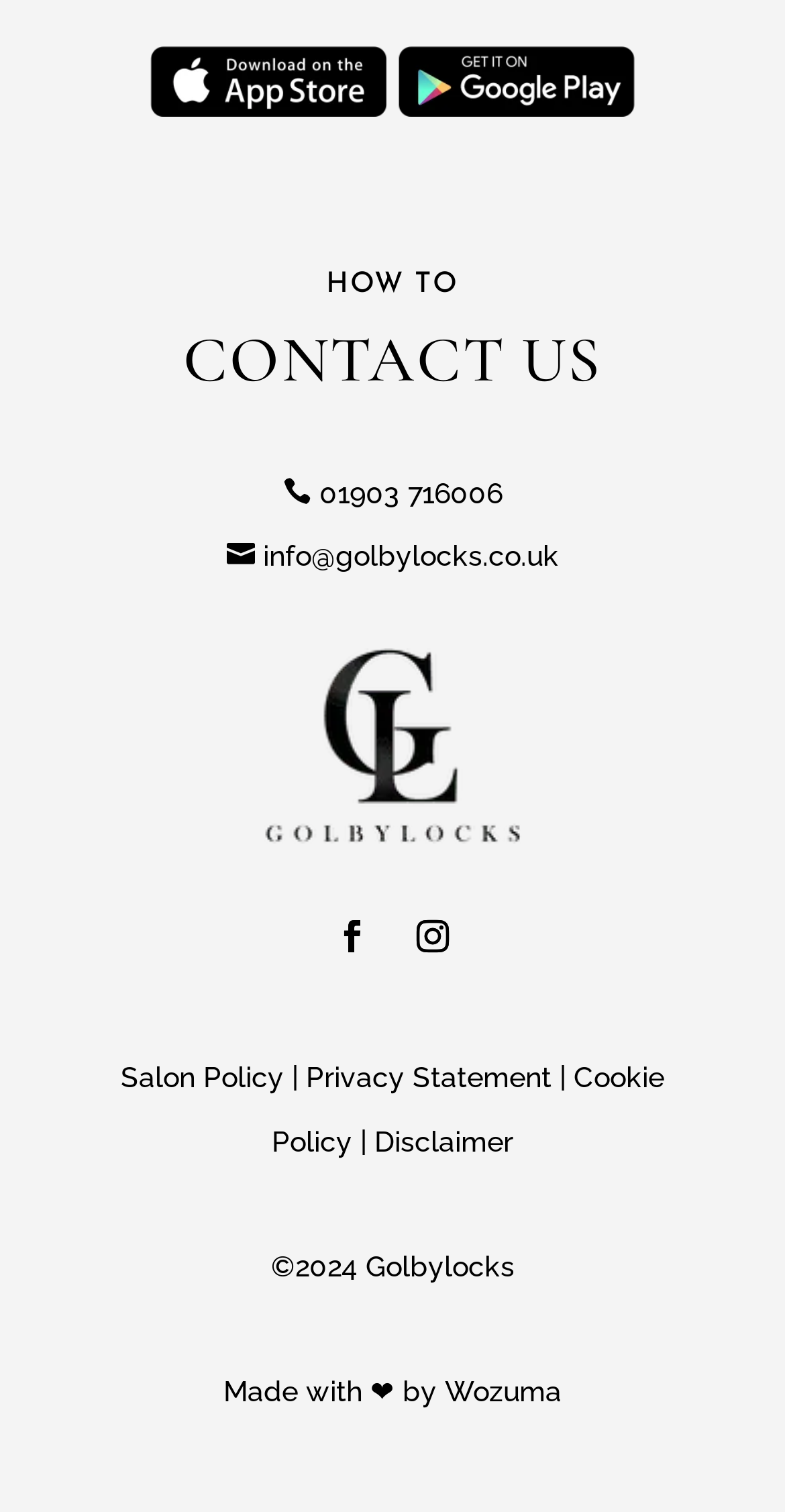Specify the bounding box coordinates of the region I need to click to perform the following instruction: "download the app from google play". The coordinates must be four float numbers in the range of 0 to 1, i.e., [left, top, right, bottom].

[0.505, 0.567, 0.81, 0.589]